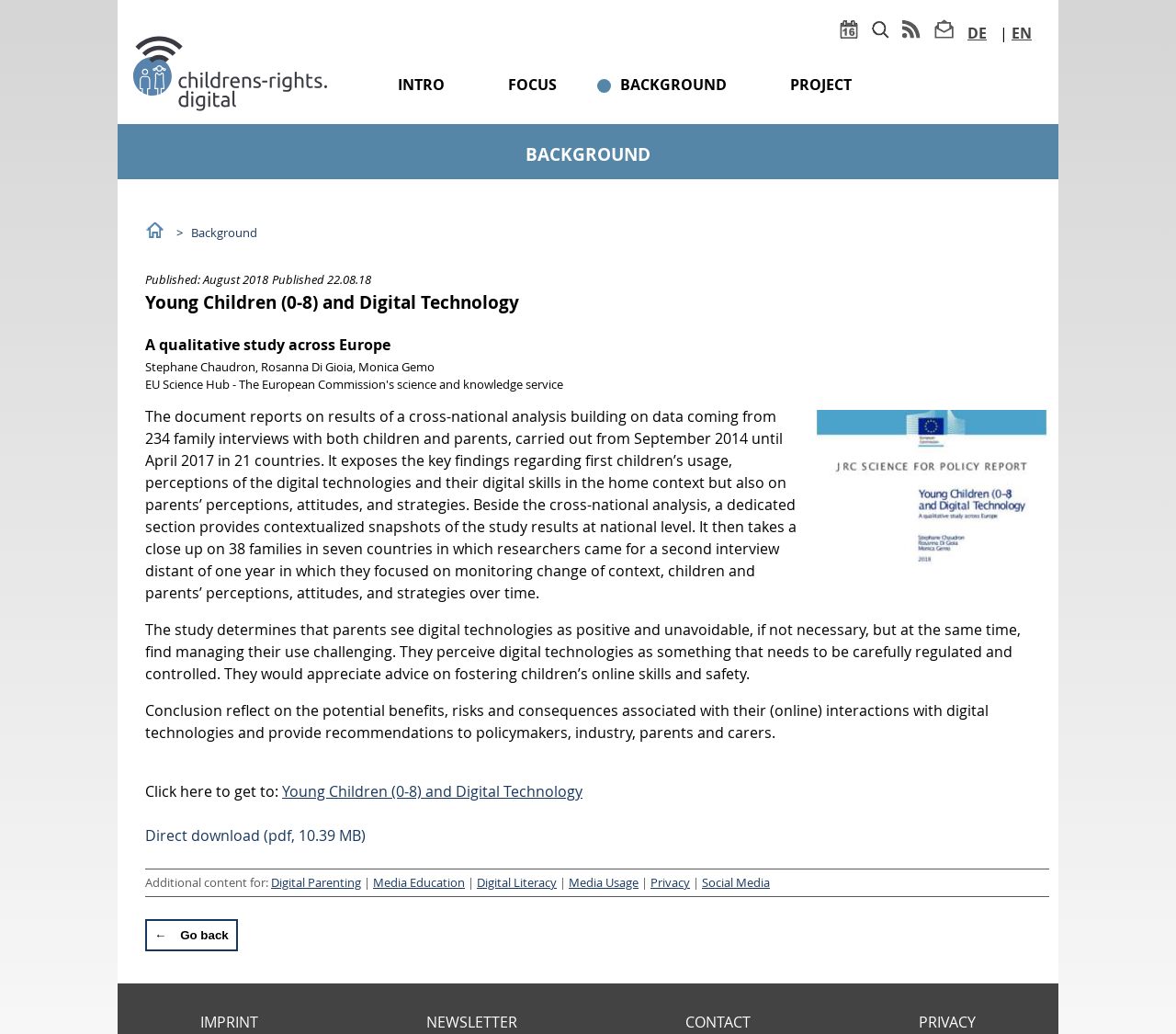What is the file size of the direct download?
Provide a detailed and well-explained answer to the question.

I looked at the link 'Direct download (pdf, 10.39 MB)' and found that the file size of the direct download is 10.39 MB.